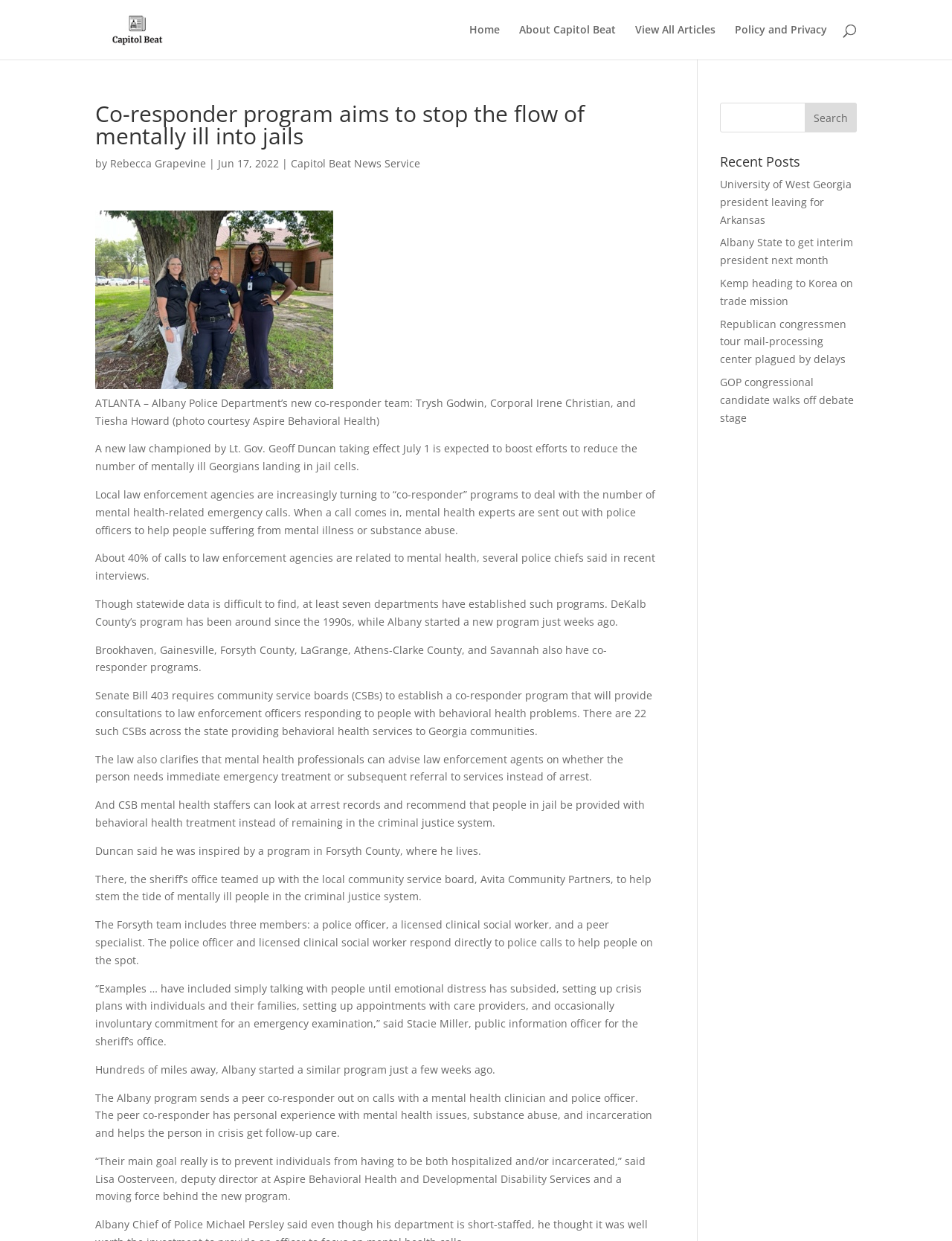Can you find and provide the title of the webpage?

Co-responder program aims to stop the flow of mentally ill into jails